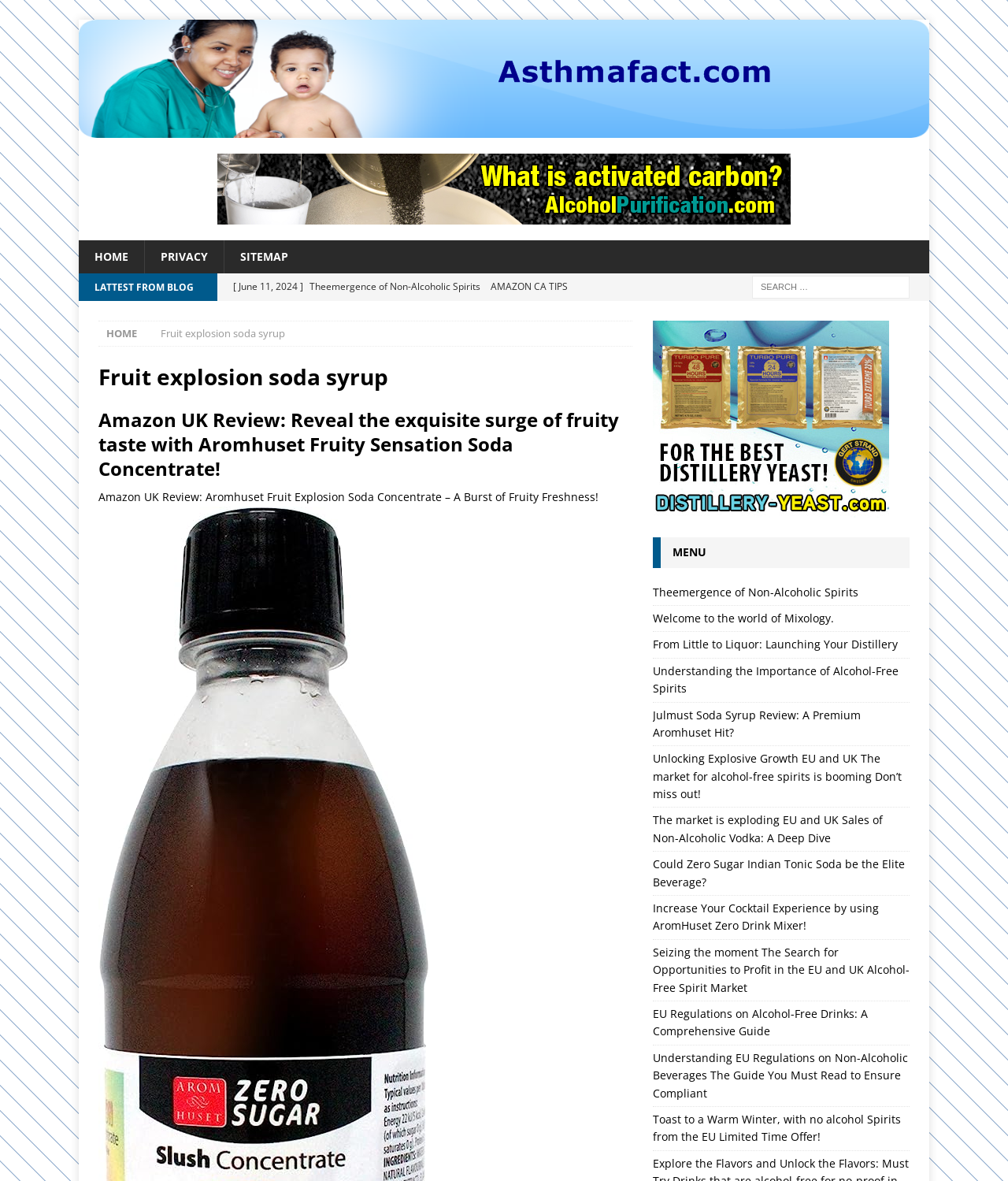Pinpoint the bounding box coordinates of the clickable element to carry out the following instruction: "Learn about activated carbon."

[0.216, 0.176, 0.784, 0.189]